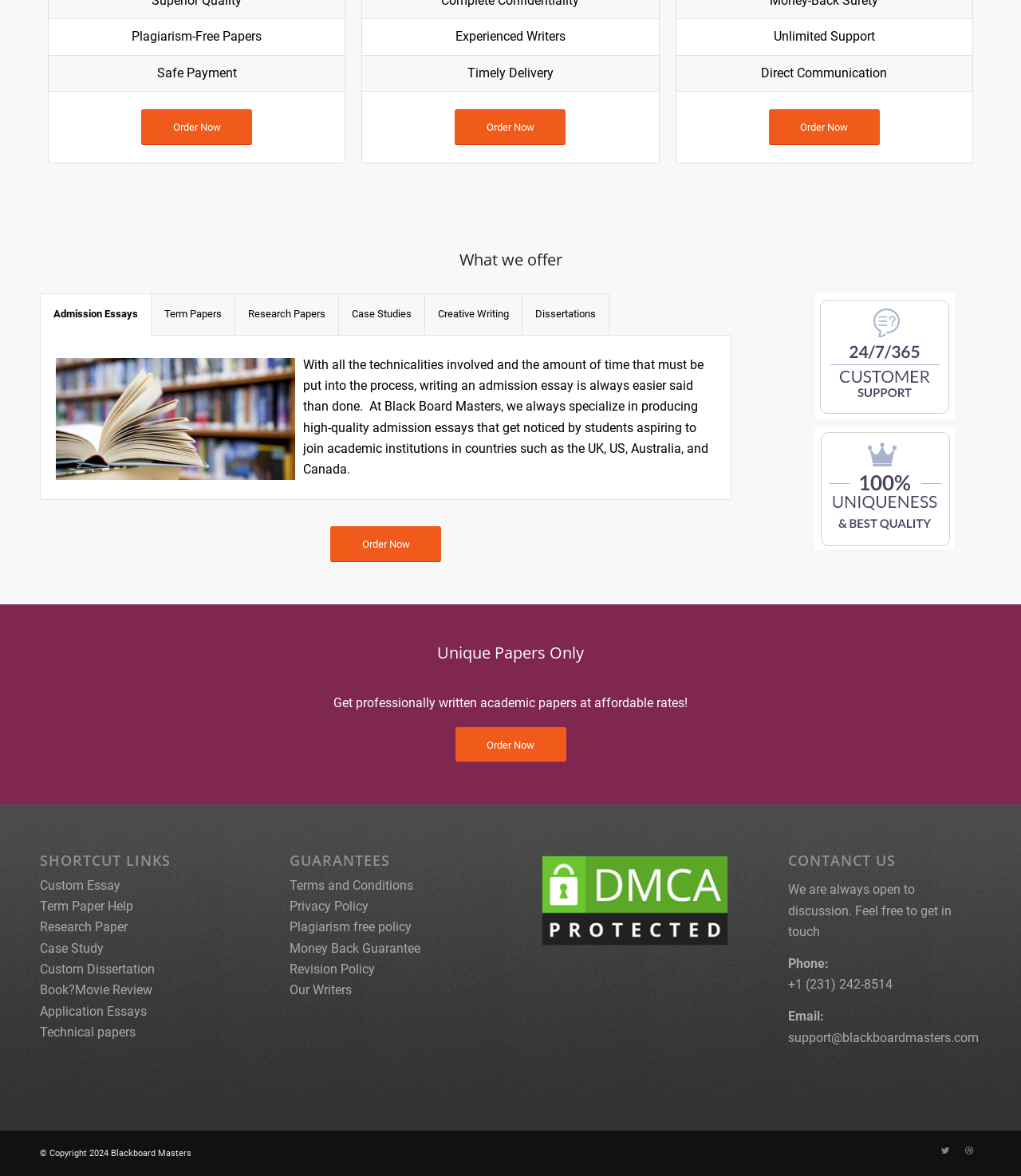Please find and report the bounding box coordinates of the element to click in order to perform the following action: "View terms and conditions by clicking on 'Terms and Conditions'". The coordinates should be expressed as four float numbers between 0 and 1, in the format [left, top, right, bottom].

[0.283, 0.746, 0.404, 0.759]